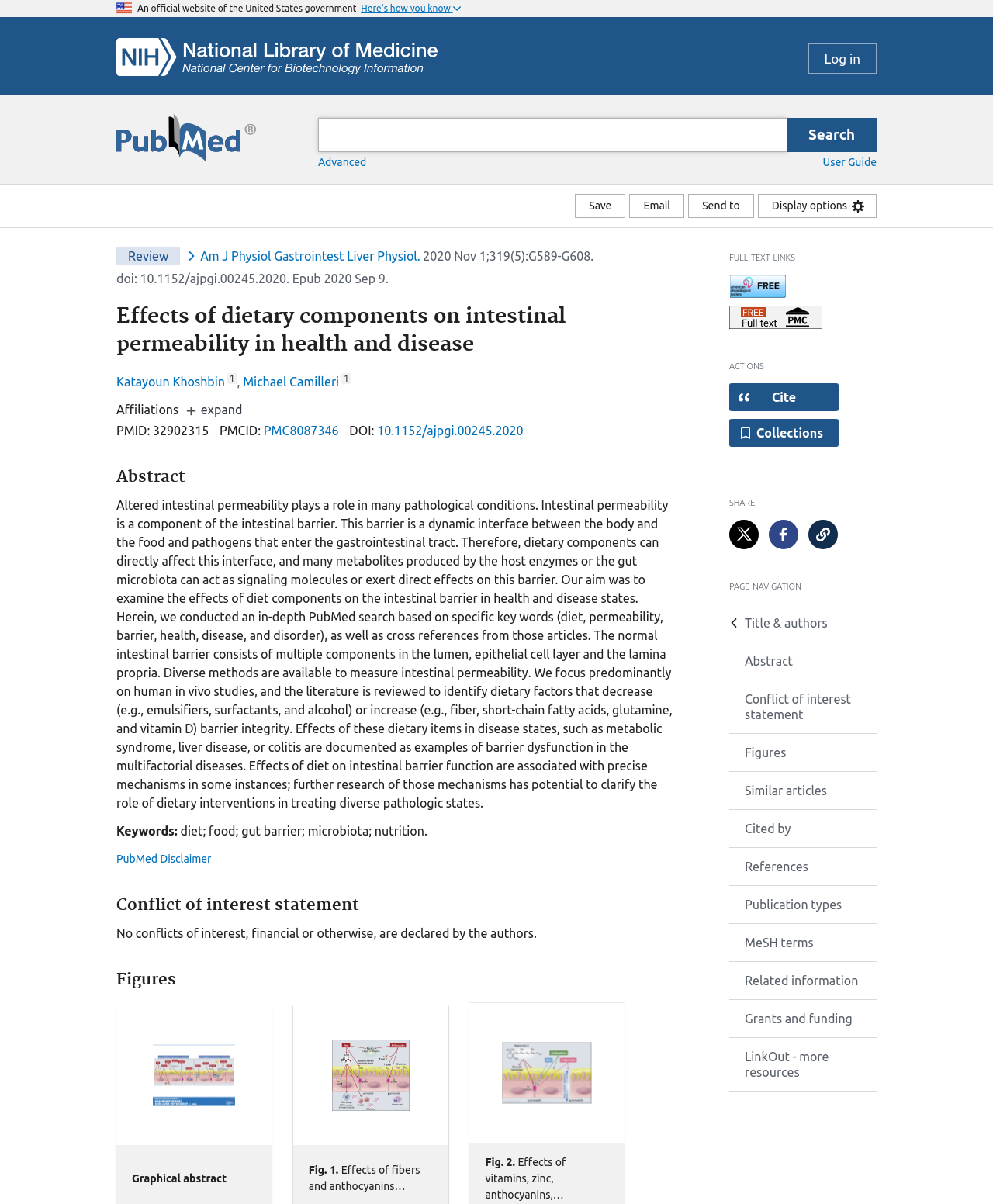Determine the coordinates of the bounding box for the clickable area needed to execute this instruction: "Save the article".

[0.579, 0.161, 0.63, 0.181]